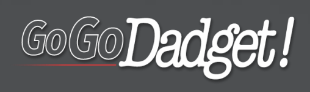Generate a detailed narrative of the image.

The image displays the logo of "GoGoDadget," featuring a stylized font that emphasizes modernity and tech-savviness. The logo is set against a dark background, which enhances its visibility and impact. The use of contrasting colors, particularly the bold, dynamic lettering, suggests a youthful and energetic brand identity focused on gadgets and technology. This logo serves as a recognizable element for the brand, appealing to tech enthusiasts and consumers interested in the latest devices and accessories.